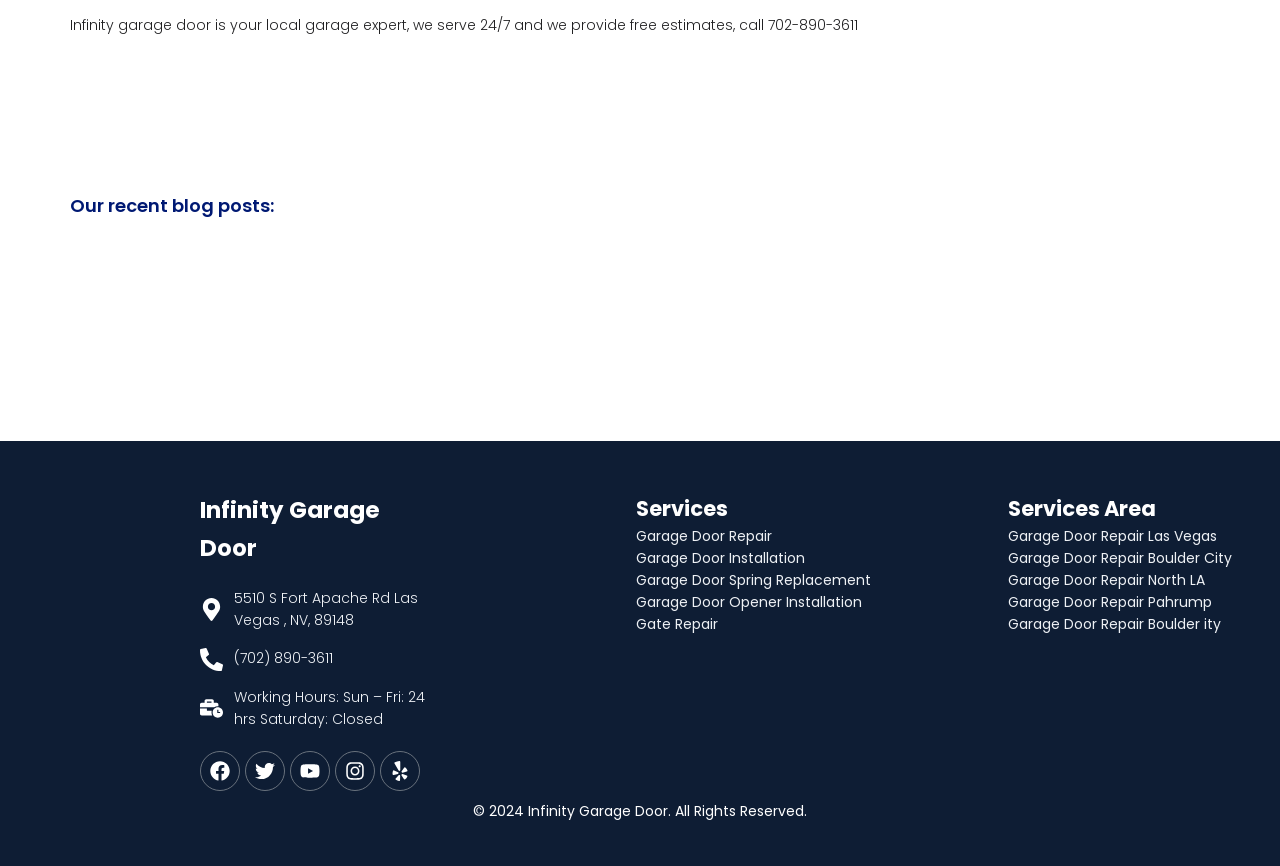Could you determine the bounding box coordinates of the clickable element to complete the instruction: "Learn about garage door repair services"? Provide the coordinates as four float numbers between 0 and 1, i.e., [left, top, right, bottom].

[0.497, 0.607, 0.709, 0.633]